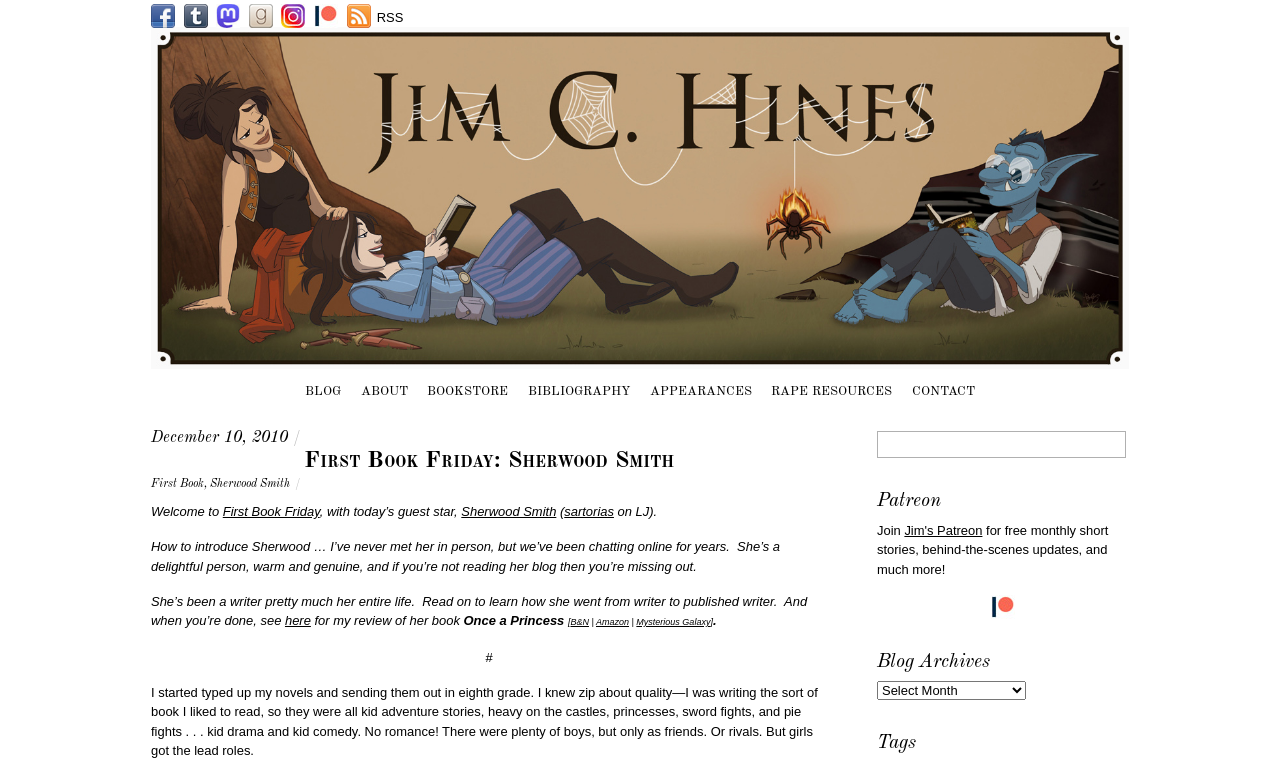Please identify the coordinates of the bounding box that should be clicked to fulfill this instruction: "Cite article".

None